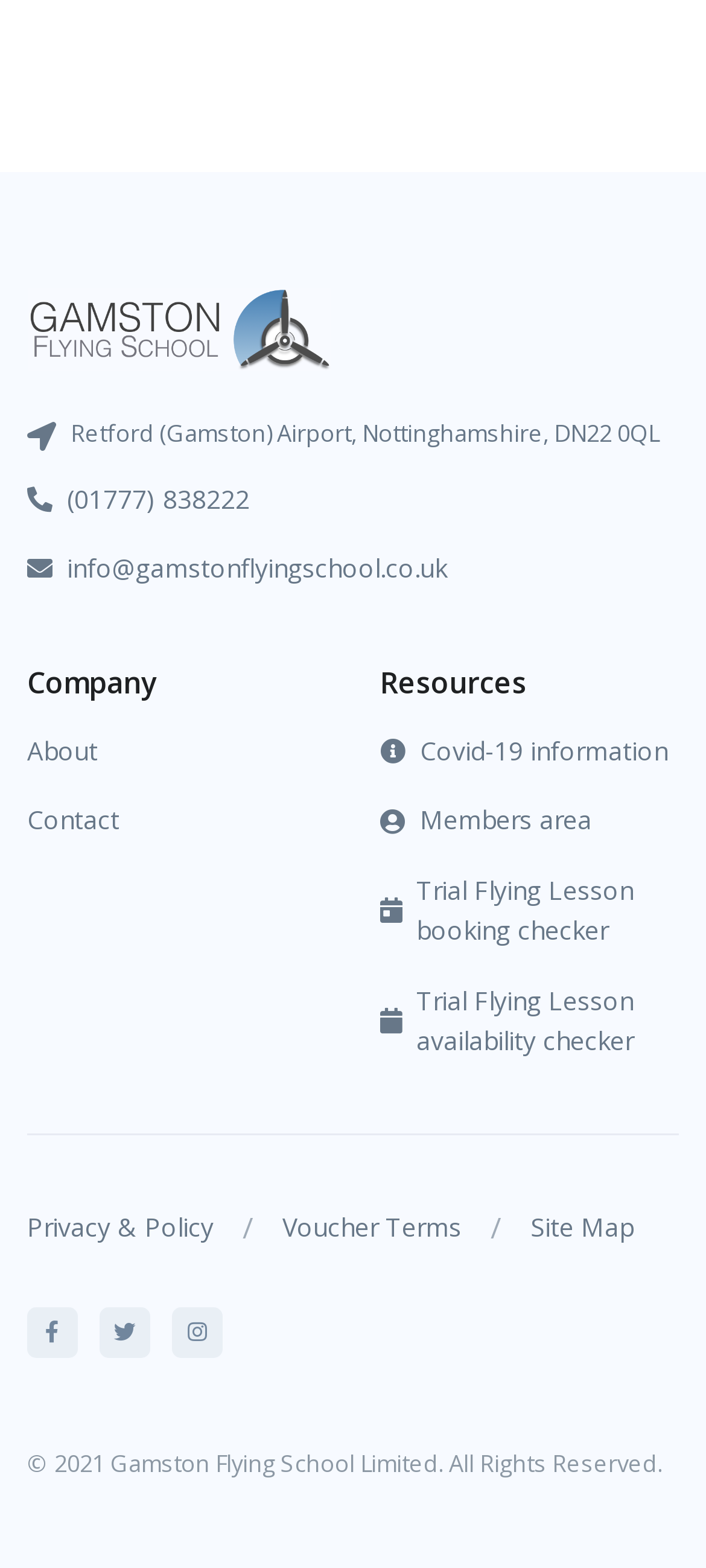Please specify the bounding box coordinates of the region to click in order to perform the following instruction: "View site map".

[0.751, 0.761, 0.897, 0.806]